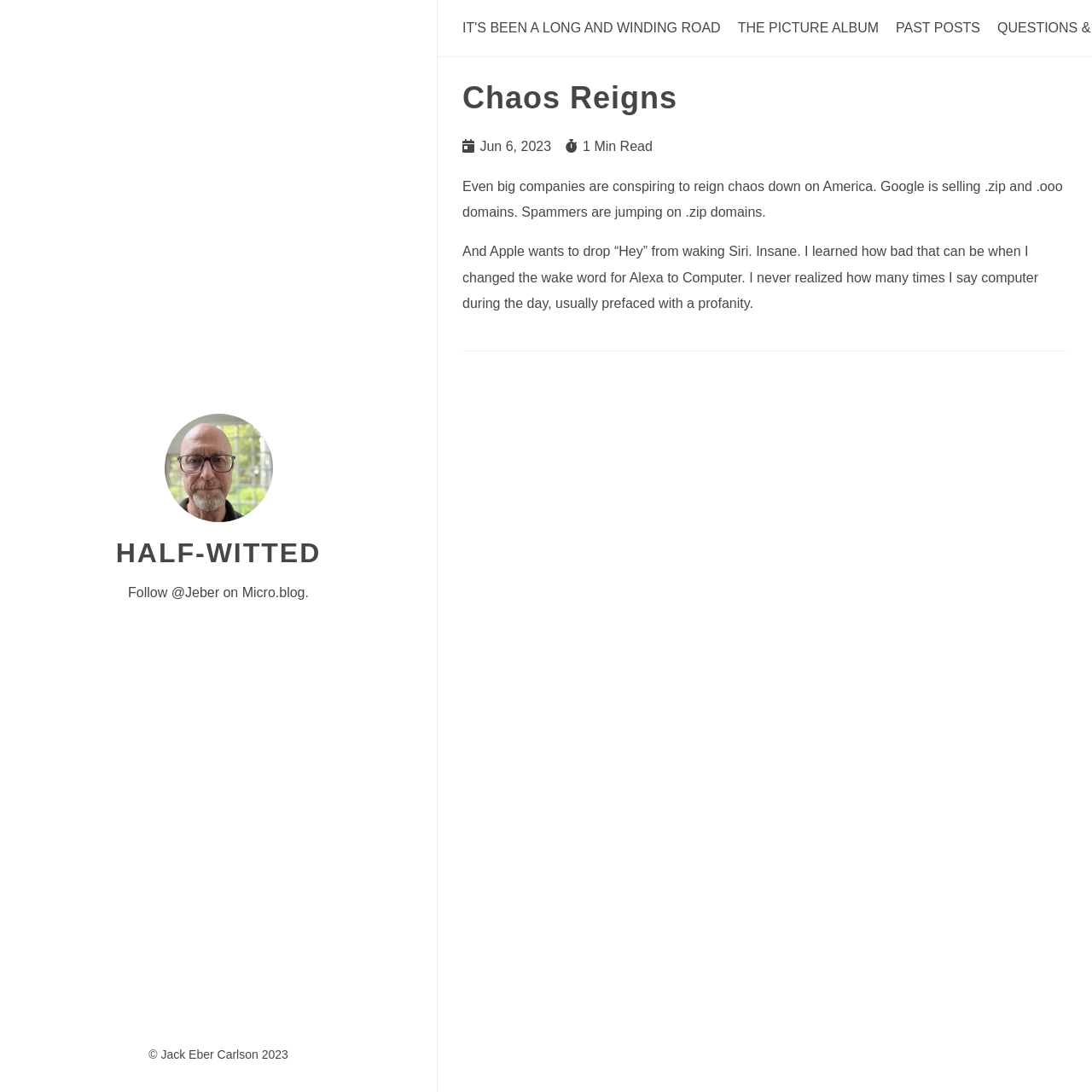What is the text on the profile picture?
Using the information from the image, answer the question thoroughly.

I found the image element with the description 'profile picture' at coordinates [0.15, 0.379, 0.25, 0.478]. This suggests that the image is a profile picture, and the text on it is also 'profile picture'.